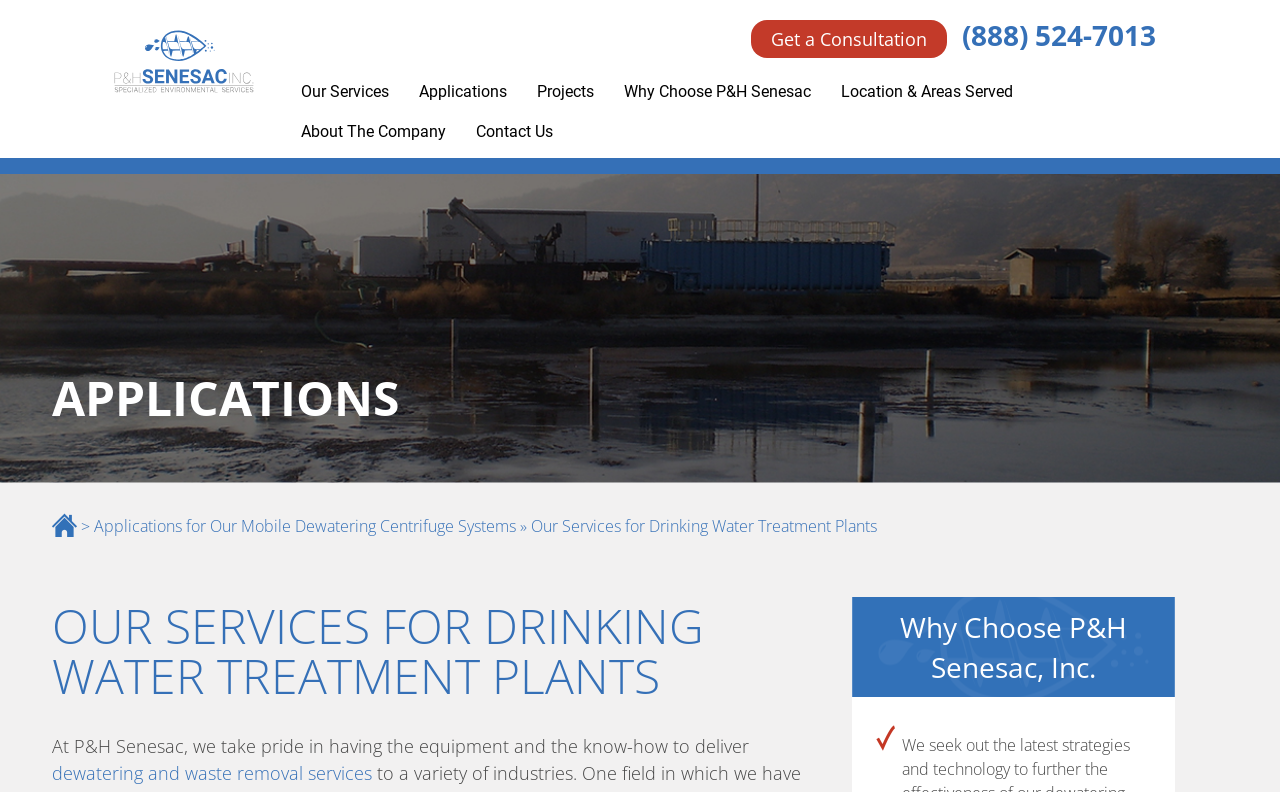Determine the bounding box coordinates of the clickable region to execute the instruction: "Read about why choose P&H Senesac". The coordinates should be four float numbers between 0 and 1, denoted as [left, top, right, bottom].

[0.666, 0.754, 0.918, 0.88]